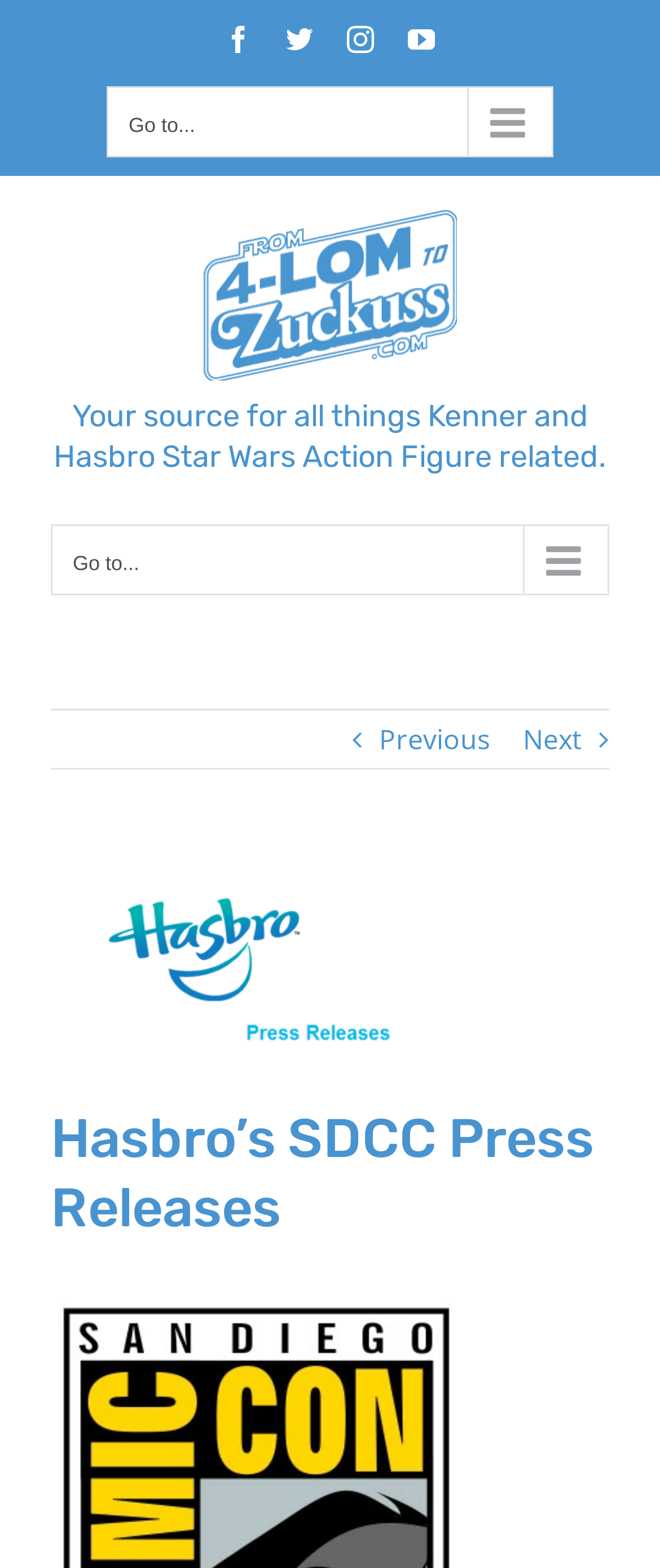Please determine the bounding box coordinates for the element that should be clicked to follow these instructions: "Go to next page".

[0.792, 0.453, 0.882, 0.49]